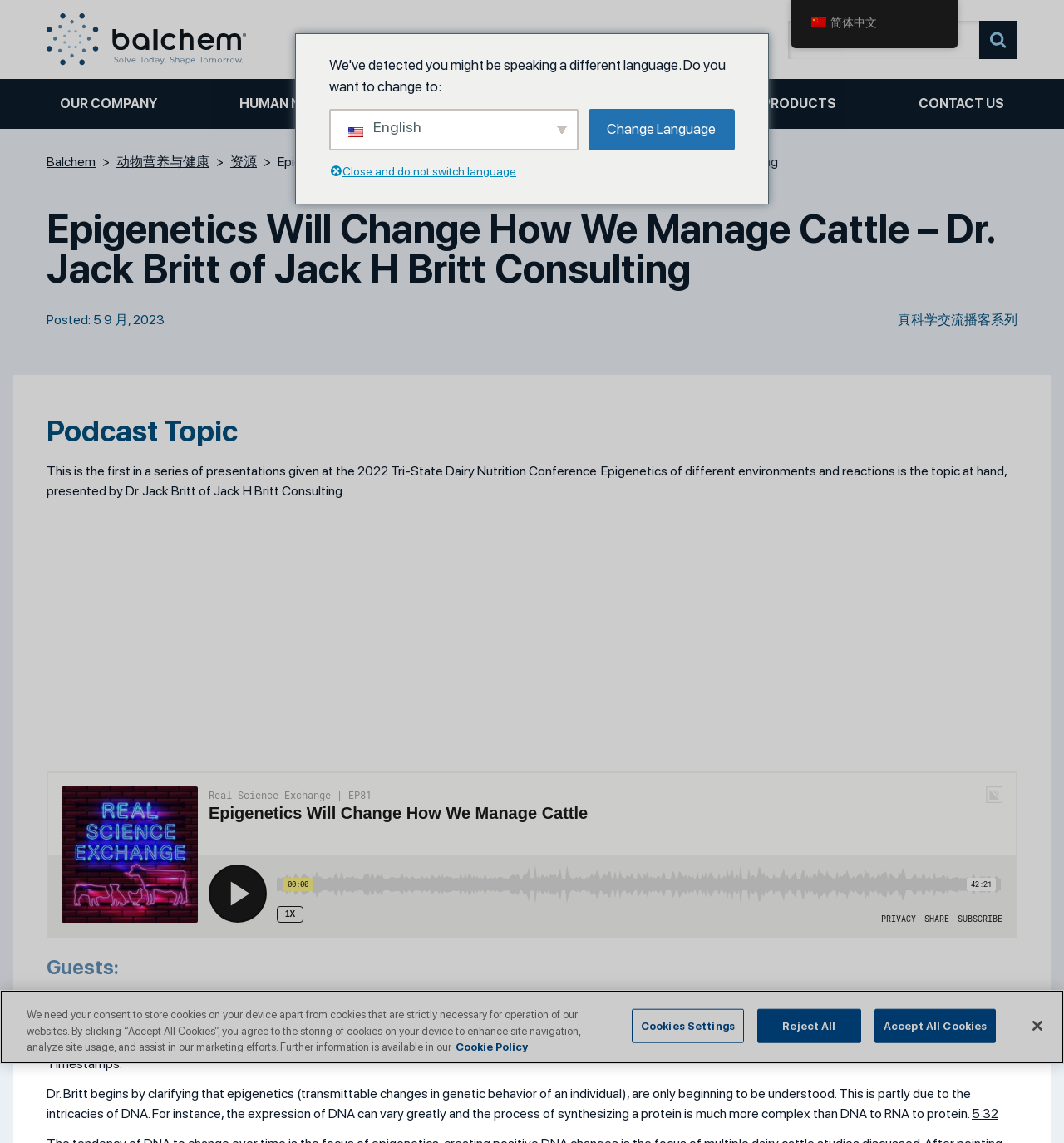Determine the bounding box coordinates of the clickable region to execute the instruction: "Search Balchem:". The coordinates should be four float numbers between 0 and 1, denoted as [left, top, right, bottom].

[0.74, 0.019, 0.828, 0.032]